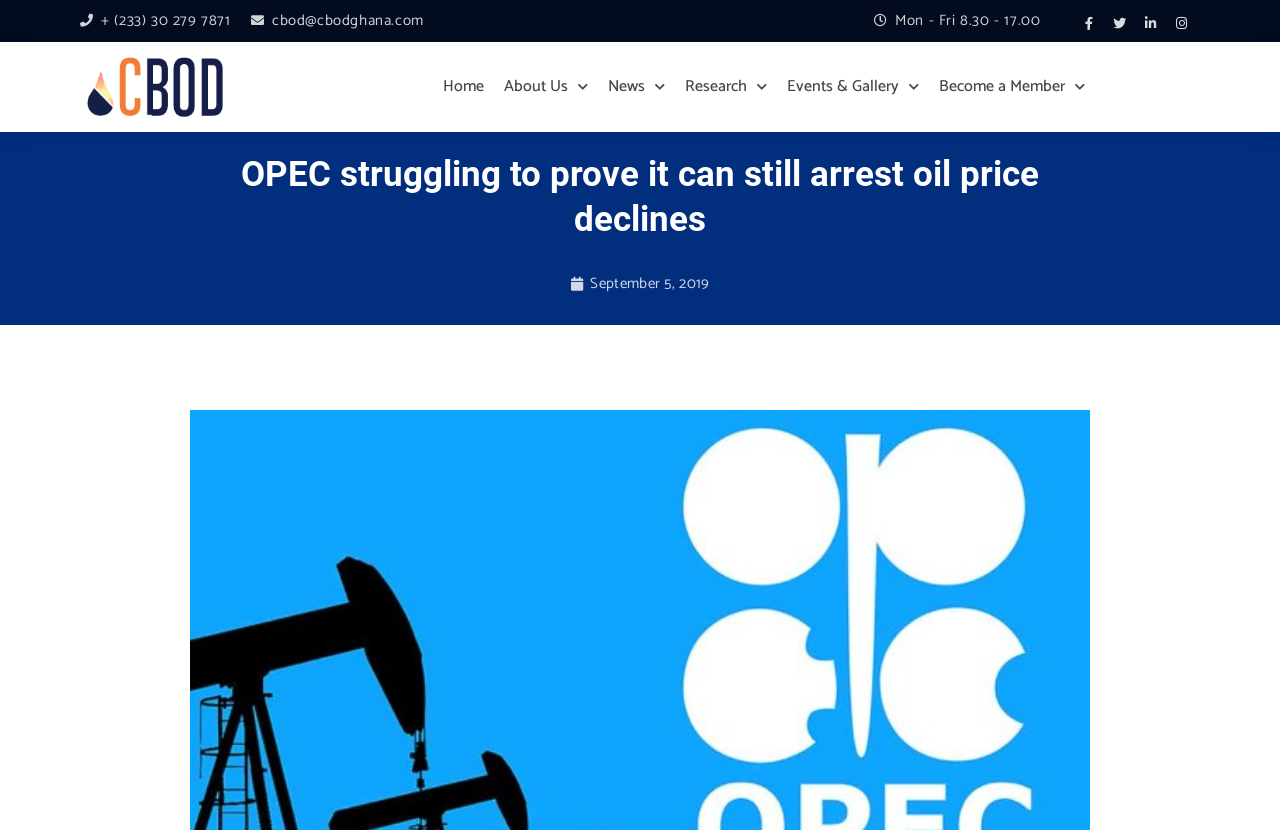Given the description "Facebook-f", determine the bounding box of the corresponding UI element.

[0.841, 0.012, 0.861, 0.043]